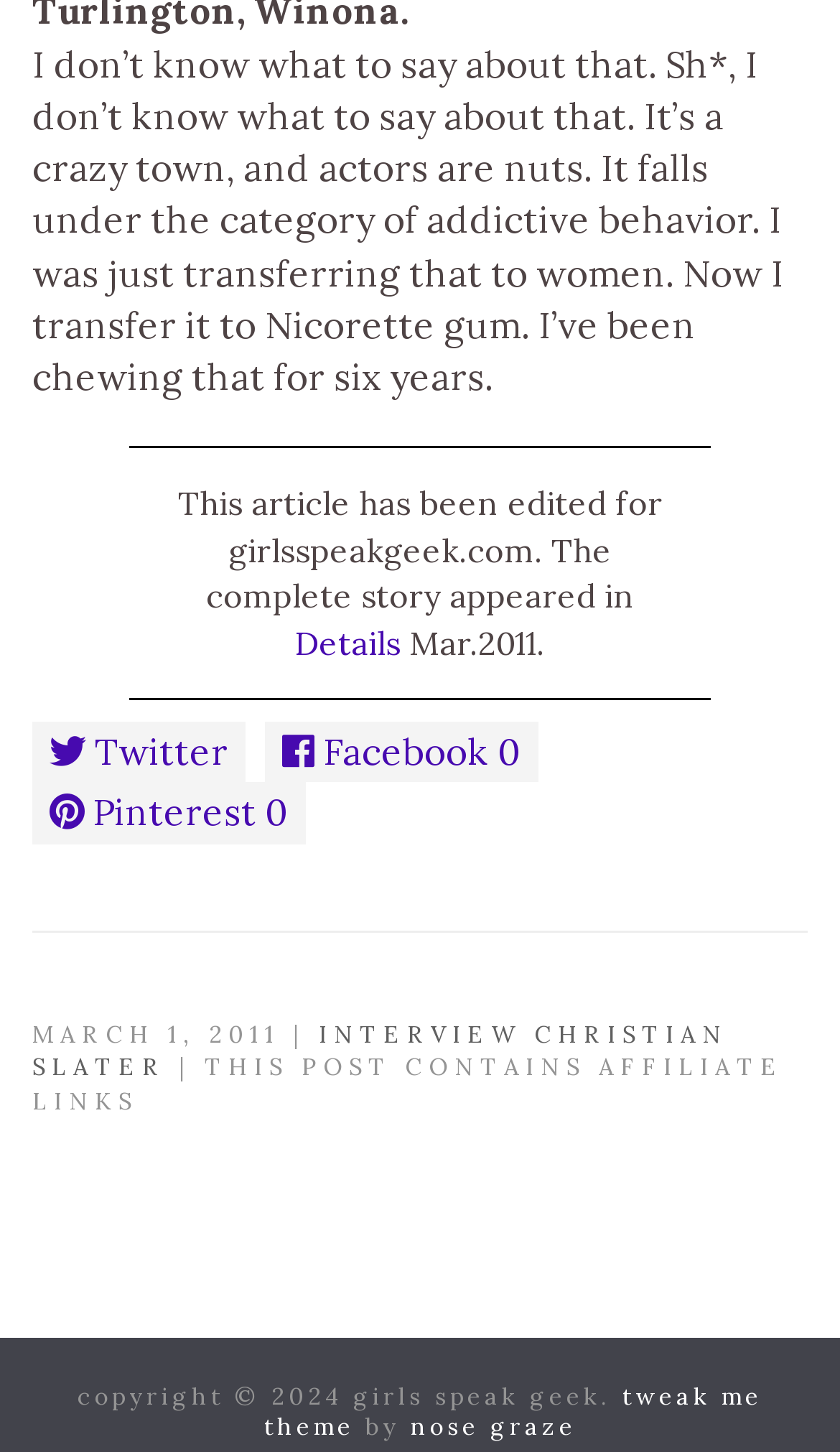Using the format (top-left x, top-left y, bottom-right x, bottom-right y), provide the bounding box coordinates for the described UI element. All values should be floating point numbers between 0 and 1: Pinterest 0

[0.038, 0.539, 0.364, 0.581]